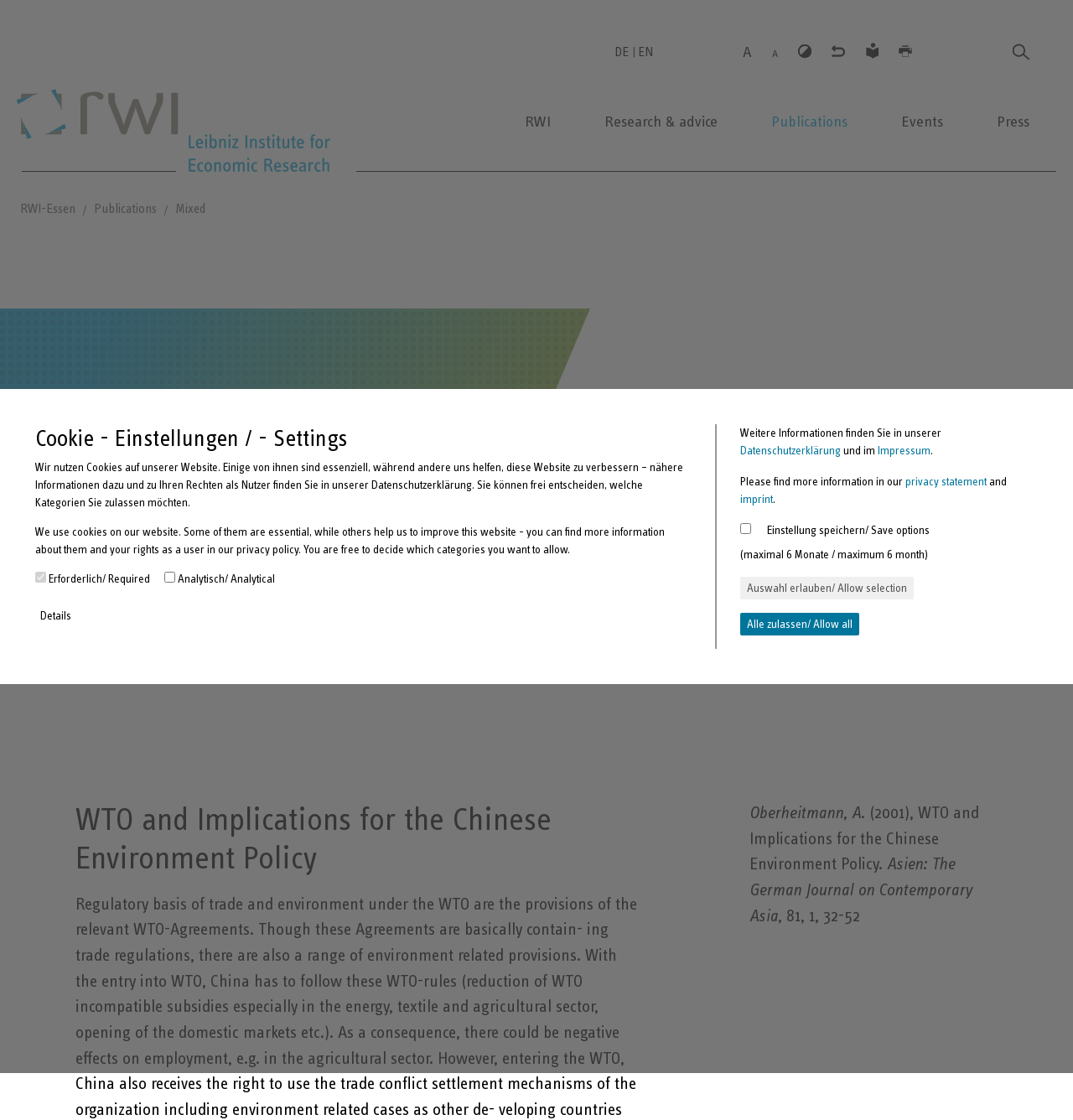Give a full account of the webpage's elements and their arrangement.

The webpage is about a research institution, RWI Essen, and it appears to be a publication detail page. At the top left, there is a logo of RWI Essen, which is a link. Next to the logo, there is a language menu with options to switch between German (DE) and English (EN). 

On the top right, there are several links, including "A" ( possibly for accessibility options), "Contrast view", "Reset", "Easy language", and "Print". Each of these links has an associated image.

Below the top navigation, there is a main navigation menu with links to "RWI", "Research & advice", "Publications", "Events", and "Press". Each of these links has a dropdown menu.

The main content of the page is divided into two sections. On the left, there is a breadcrumb navigation showing the path "RWI-Essen > Publications > Mixed". On the right, there is a heading "Asien: The German Journal on Contemporary Asia" with an associated image. Below the heading, there is a publication detail section with information about a specific publication, including the title "WTO and Implications for the Chinese Environment Policy", author "Oberheitmann, A.", and publication details.

At the bottom of the page, there is a link to "Scroll to top". There is also a cookie settings dialog that can be opened, which provides information about the use of cookies on the website and allows users to customize their cookie settings.

Overall, the webpage appears to be a publication detail page with navigation menus and a focus on providing information about research publications.